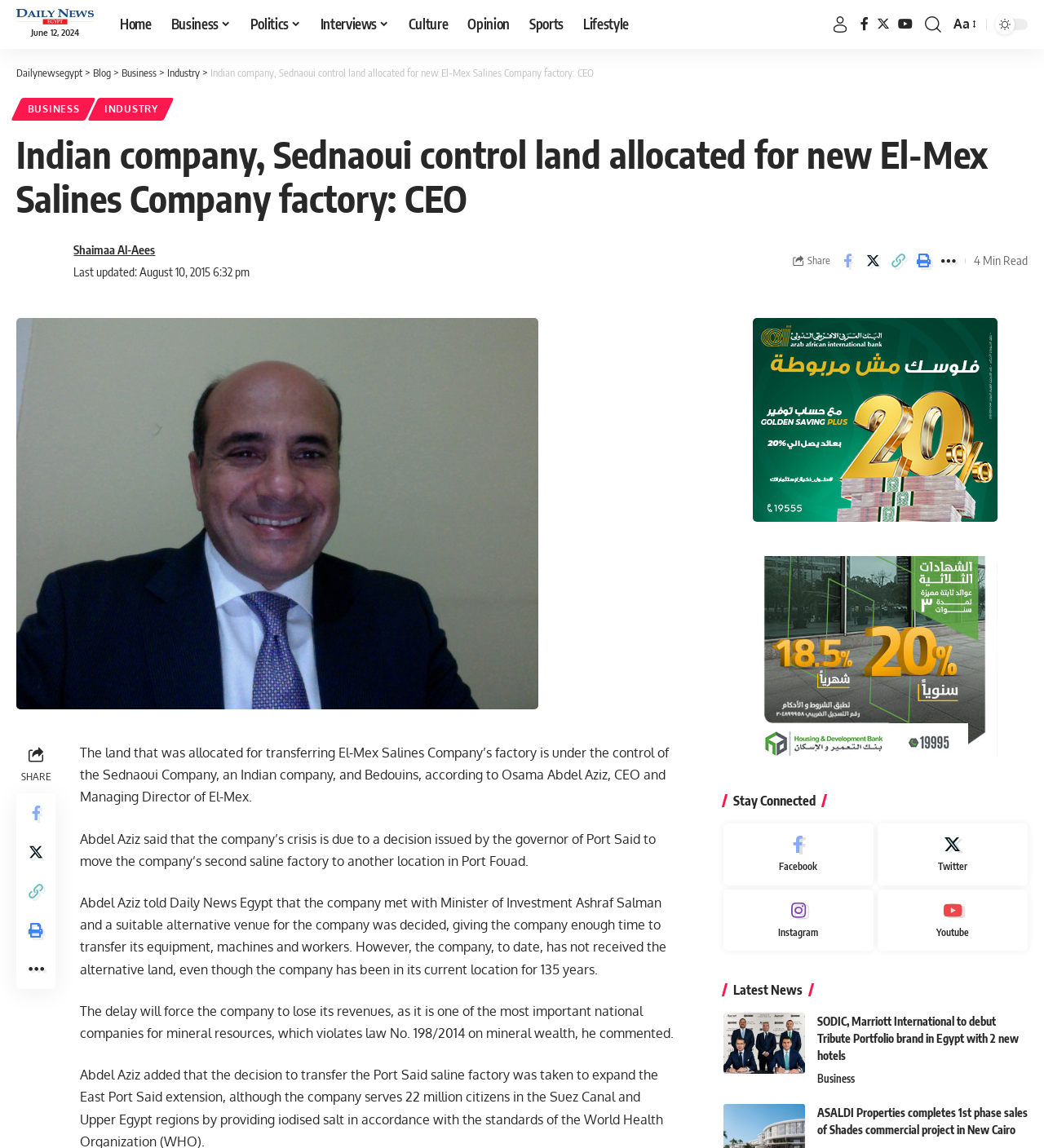Answer the question below using just one word or a short phrase: 
What is the category of the article?

Business